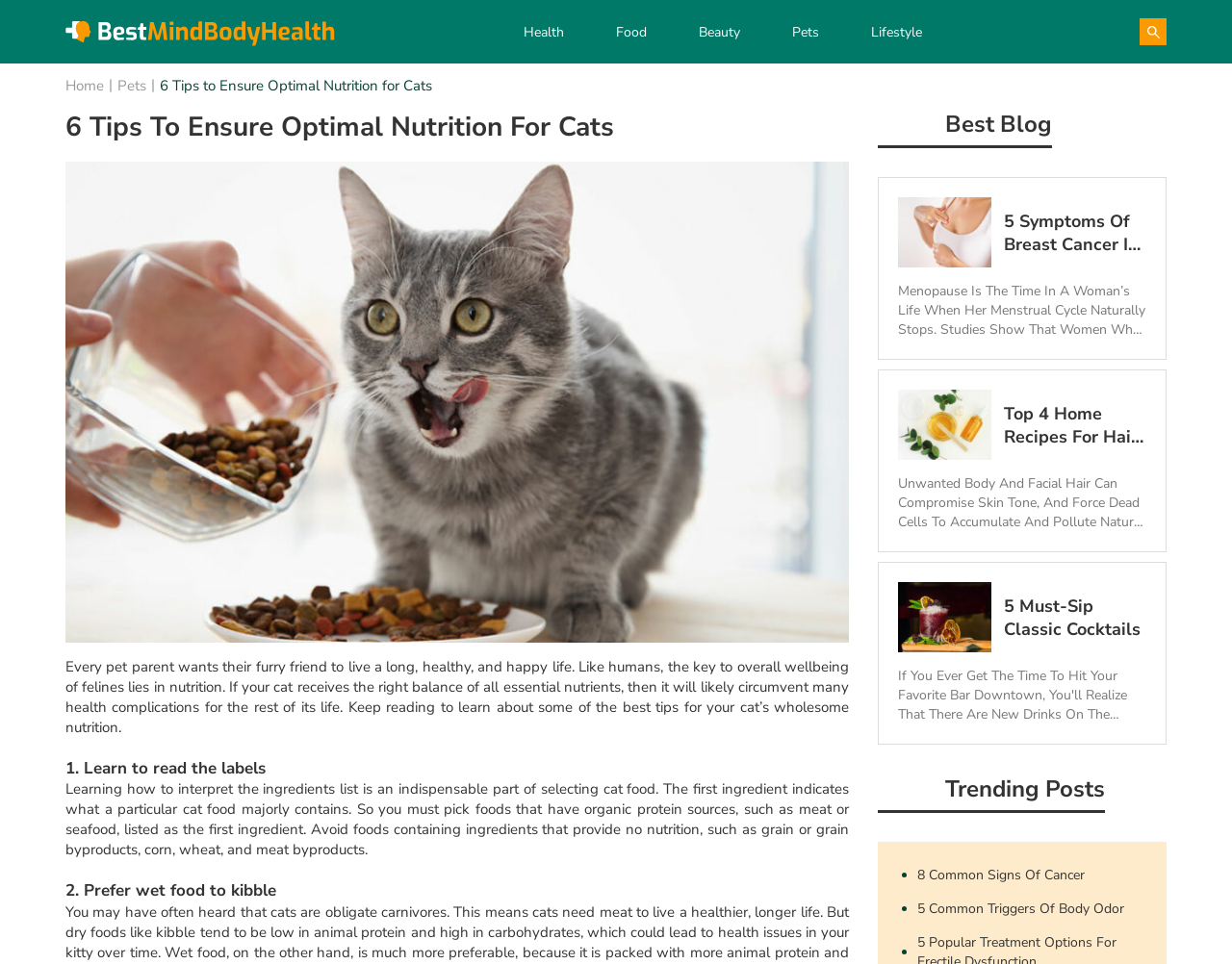Based on the image, give a detailed response to the question: What is the category of the article '6 Tips to Ensure Optimal Nutrition for Cats'?

The category of the article '6 Tips to Ensure Optimal Nutrition for Cats' can be determined by looking at the navigation links at the top of the webpage, where 'Pets' is one of the categories listed.